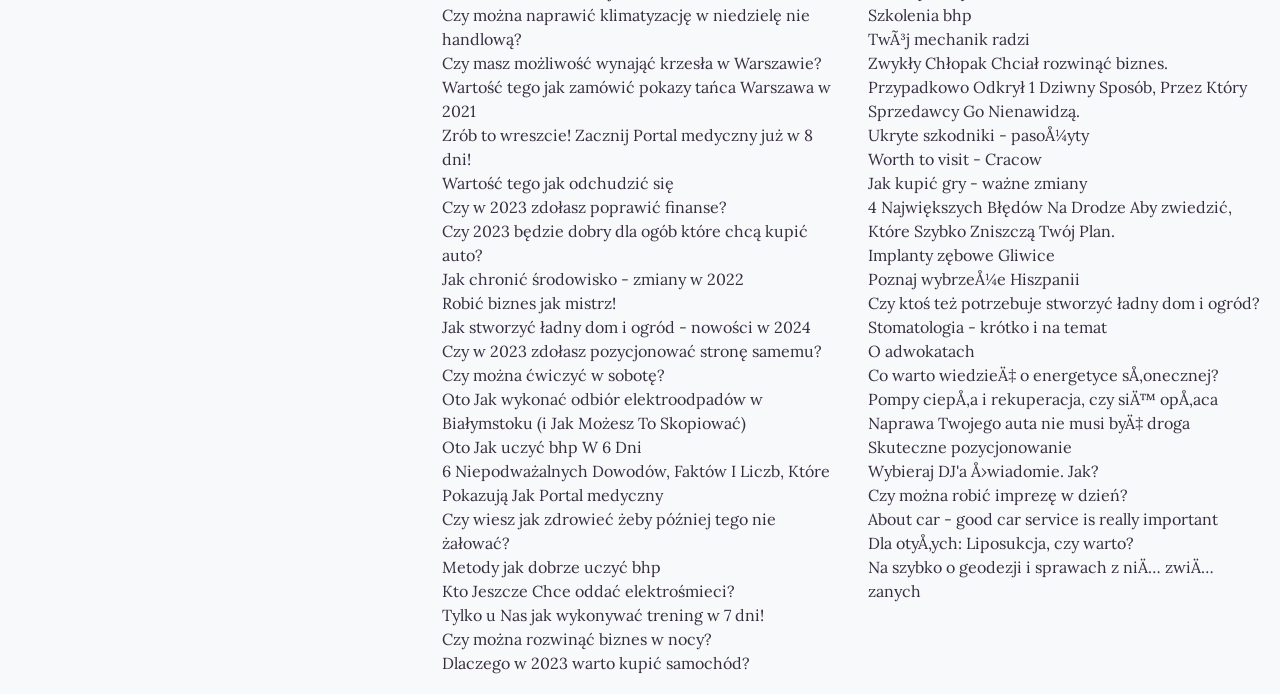Return the bounding box coordinates of the UI element that corresponds to this description: "O adwokatach". The coordinates must be given as four float numbers in the range of 0 and 1, [left, top, right, bottom].

[0.678, 0.489, 0.988, 0.524]